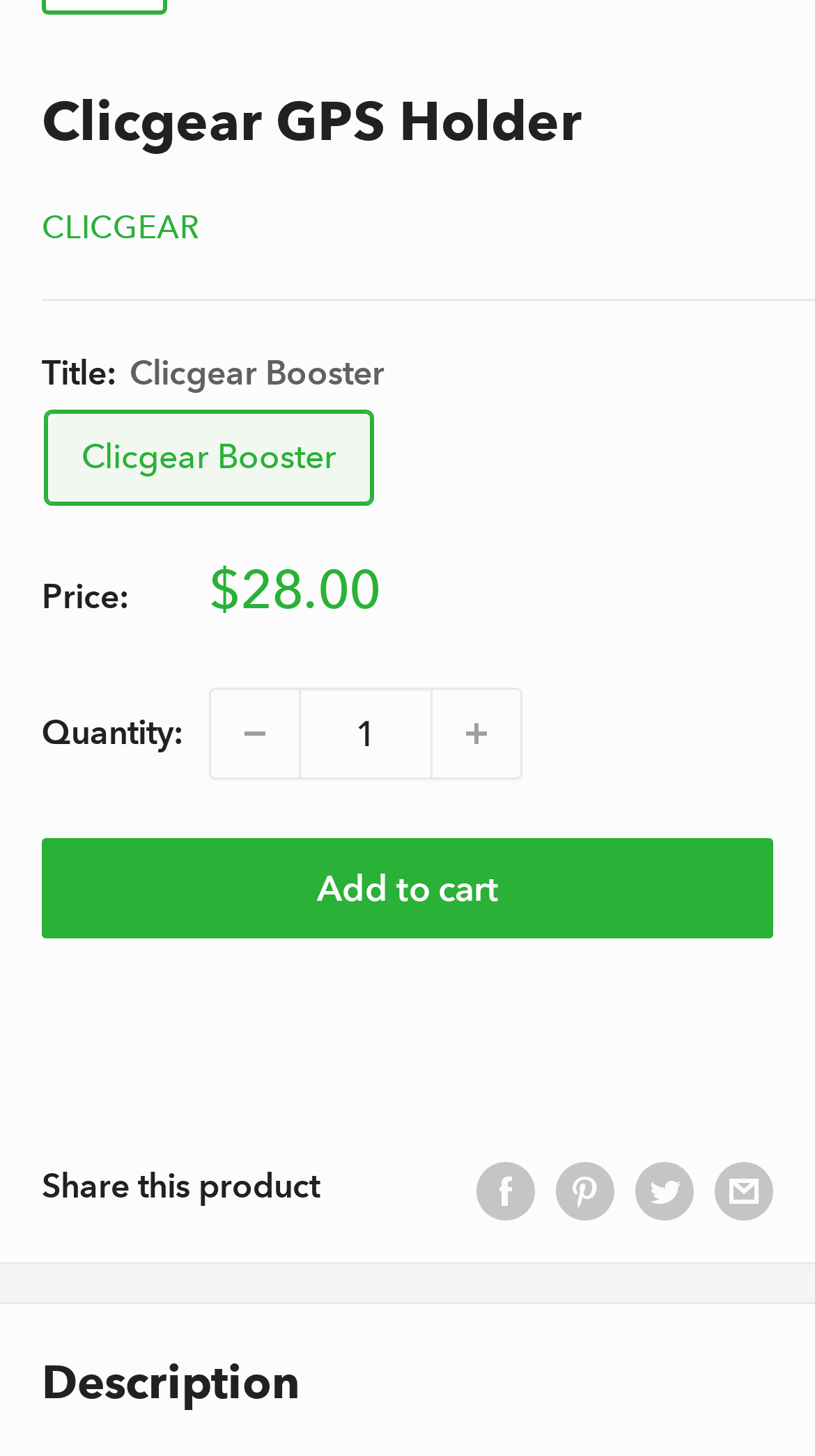Find the bounding box coordinates for the area that must be clicked to perform this action: "Click the 'Description' heading".

[0.051, 0.924, 0.949, 0.974]